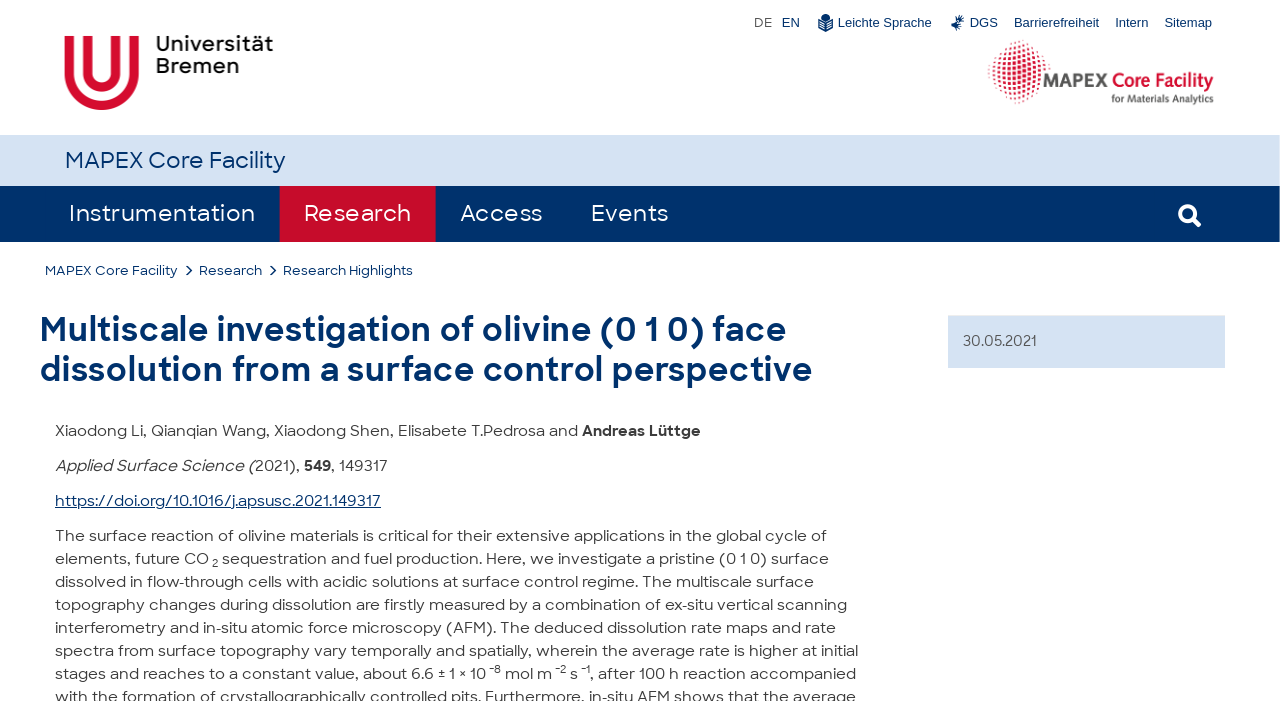Provide the bounding box coordinates of the UI element this sentence describes: "Login with Microsoft".

None